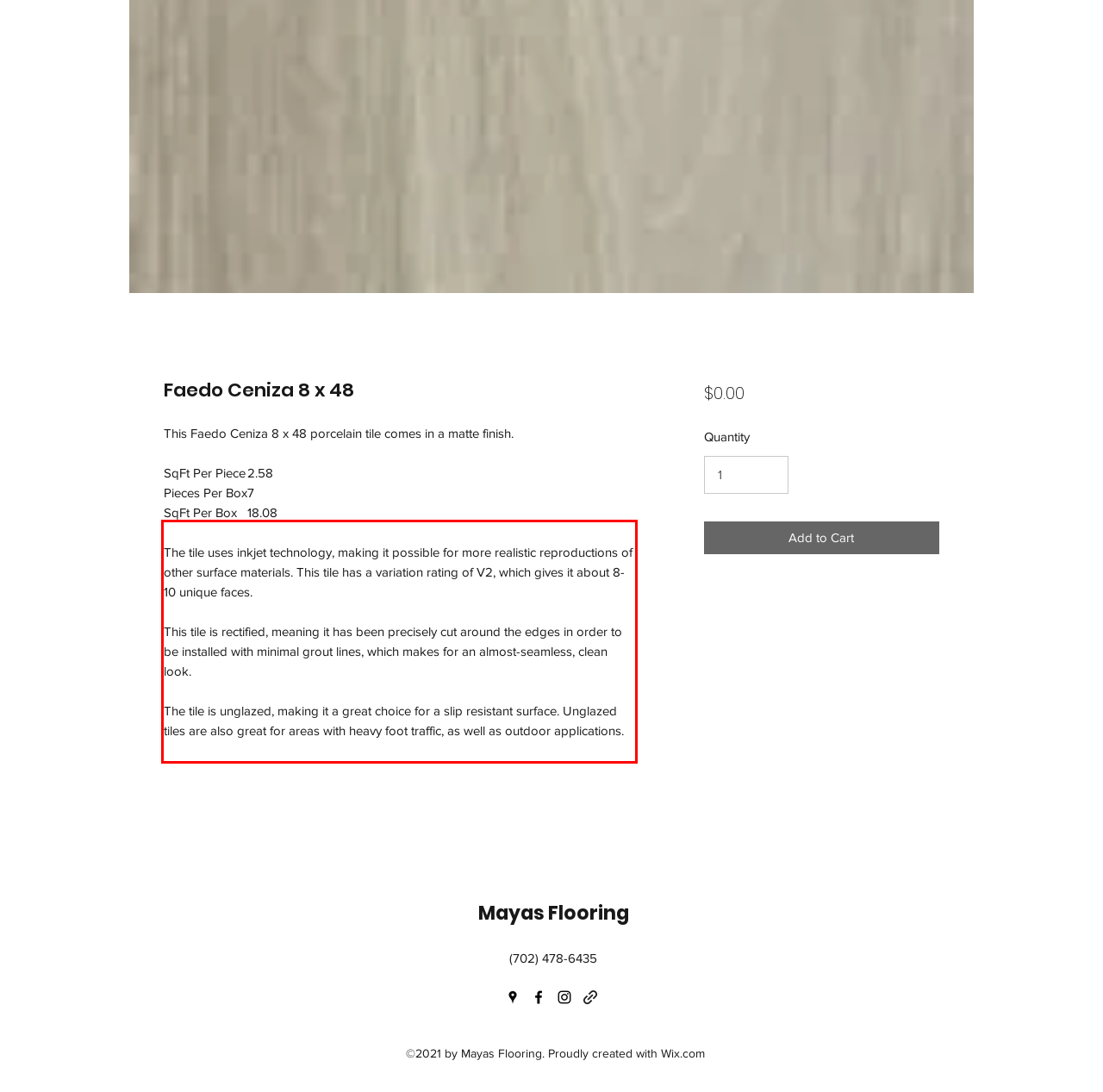Using the provided webpage screenshot, identify and read the text within the red rectangle bounding box.

The tile uses inkjet technology, making it possible for more realistic reproductions of other surface materials. This tile has a variation rating of V2, which gives it about 8-10 unique faces. This tile is rectified, meaning it has been precisely cut around the edges in order to be installed with minimal grout lines, which makes for an almost-seamless, clean look. The tile is unglazed, making it a great choice for a slip resistant surface. Unglazed tiles are also great for areas with heavy foot traffic, as well as outdoor applications.